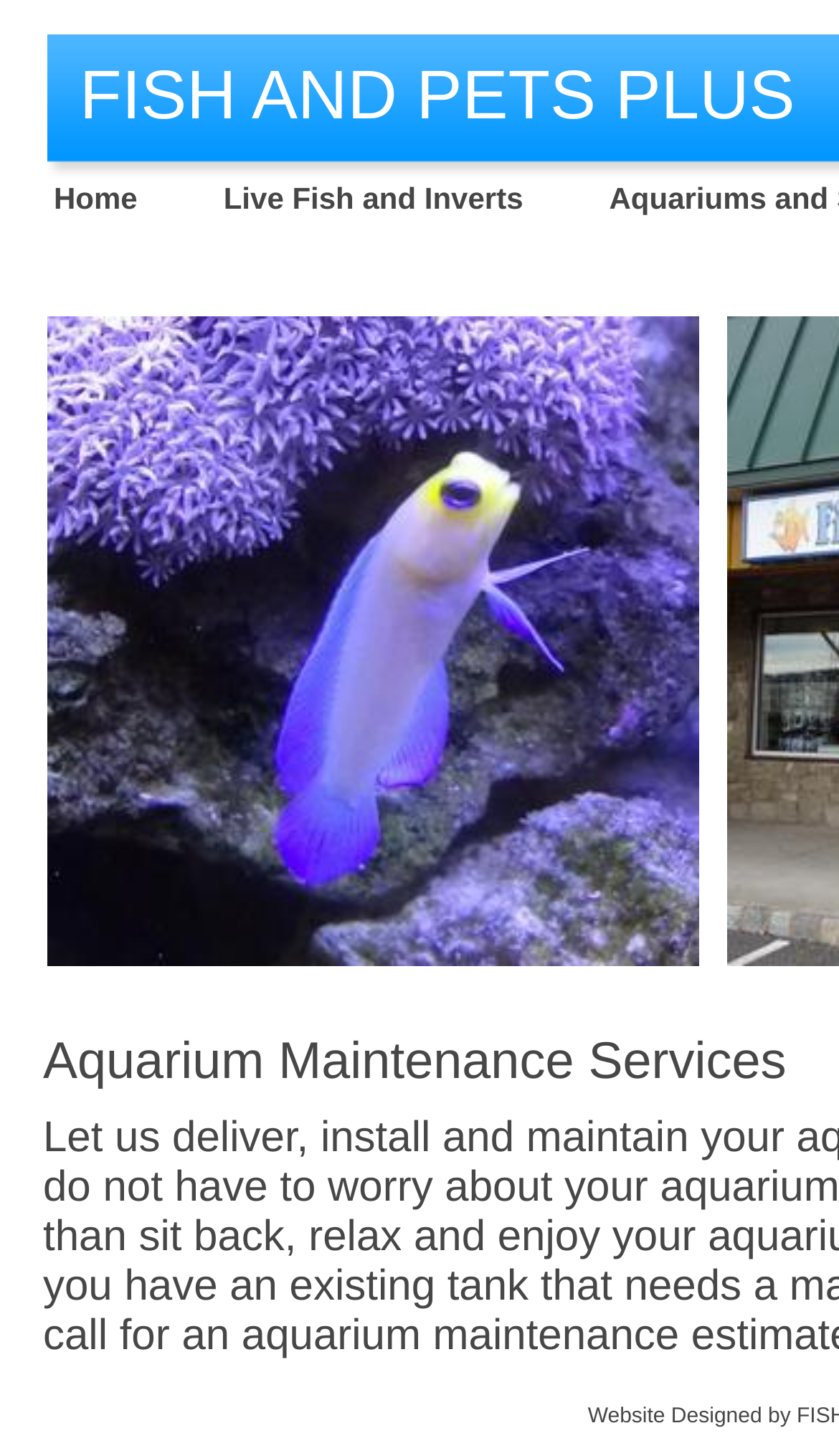Give a concise answer using only one word or phrase for this question:
What is the layout of the website's navigation?

Tabular layout